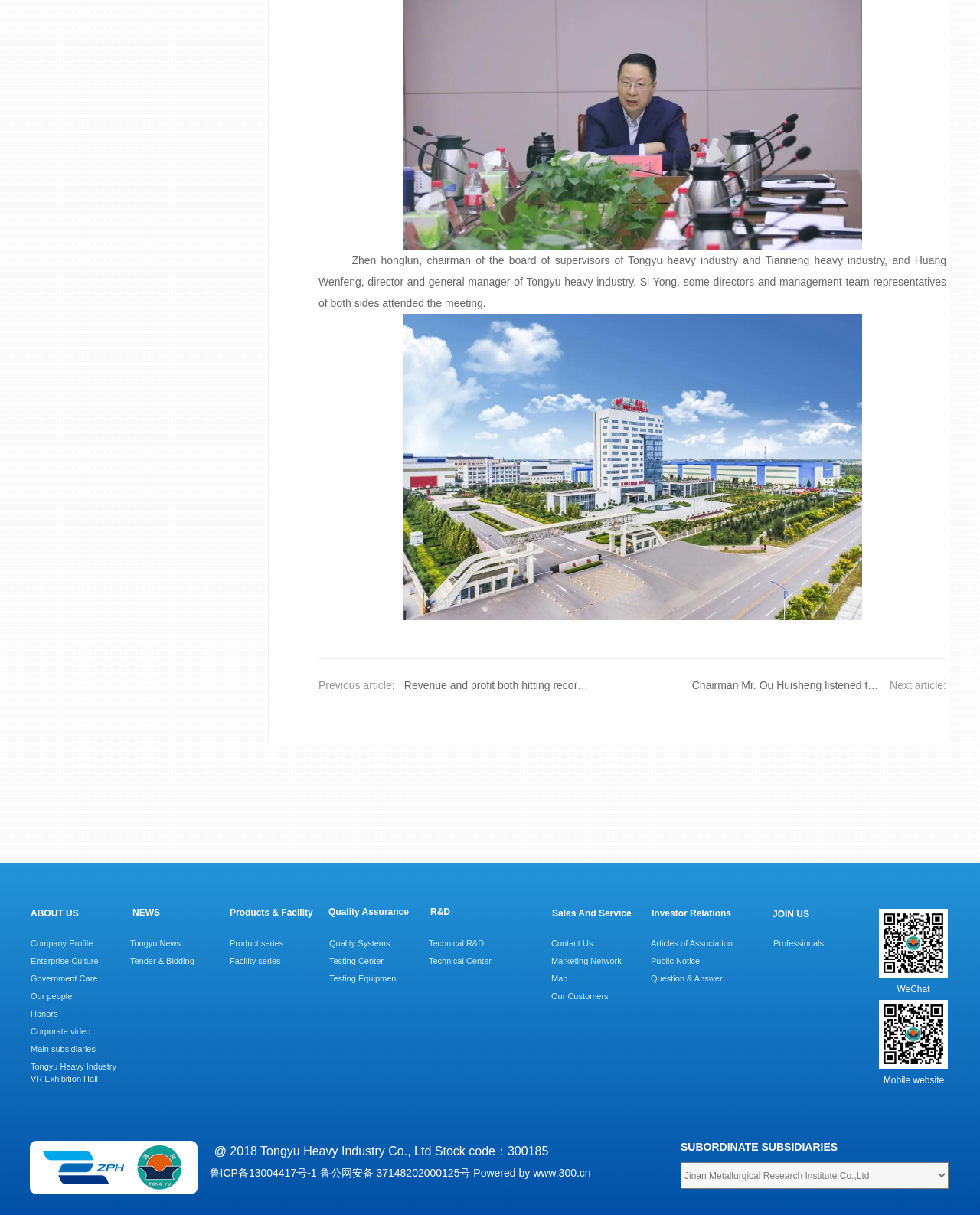From the webpage screenshot, identify the region described by 鲁ICP备13004417号-1. Provide the bounding box coordinates as (top-left x, top-left y, bottom-right x, bottom-right y), with each value being a floating point number between 0 and 1.

[0.214, 0.96, 0.323, 0.97]